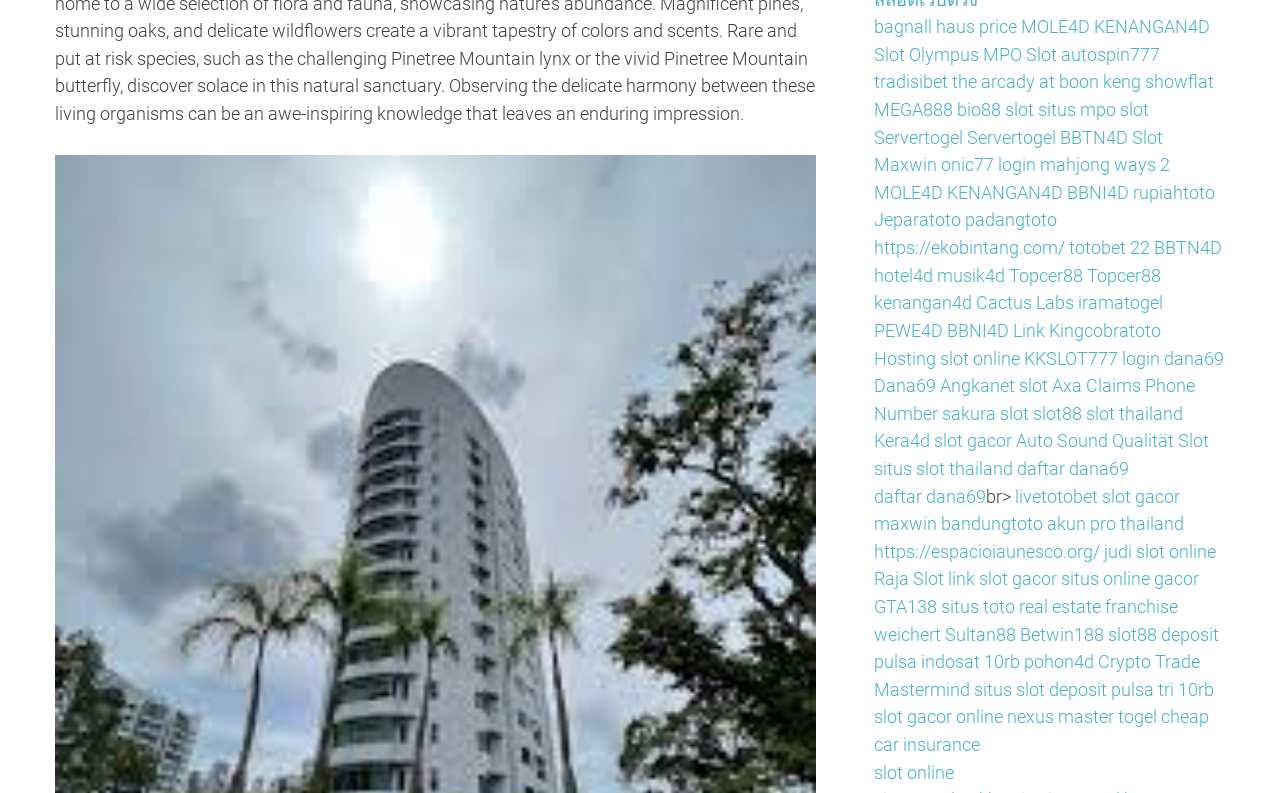Are there any static text elements on this webpage? Analyze the screenshot and reply with just one word or a short phrase.

Yes